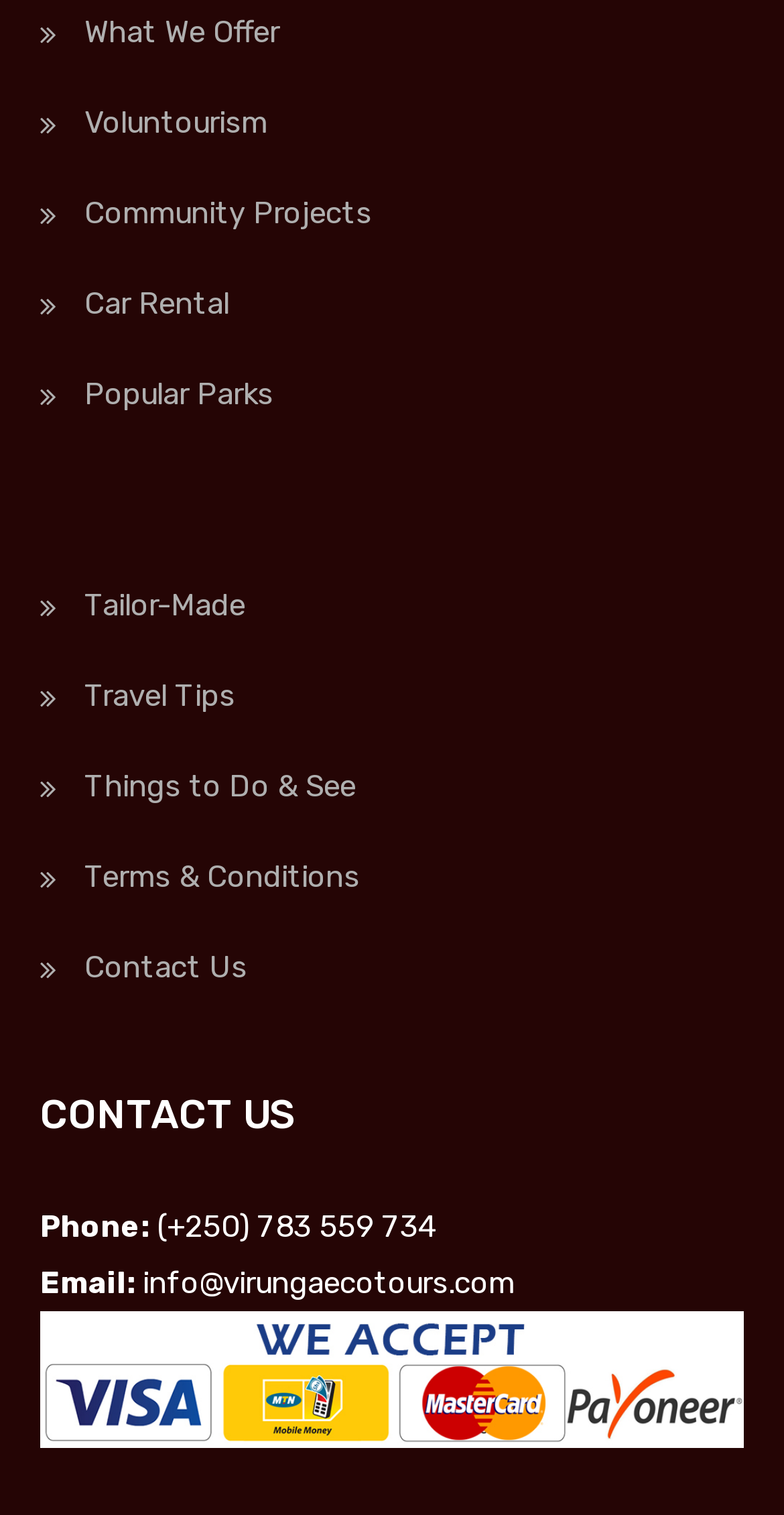Please identify the bounding box coordinates of the area that needs to be clicked to fulfill the following instruction: "Call (+250) 783 559 734."

[0.2, 0.798, 0.556, 0.822]